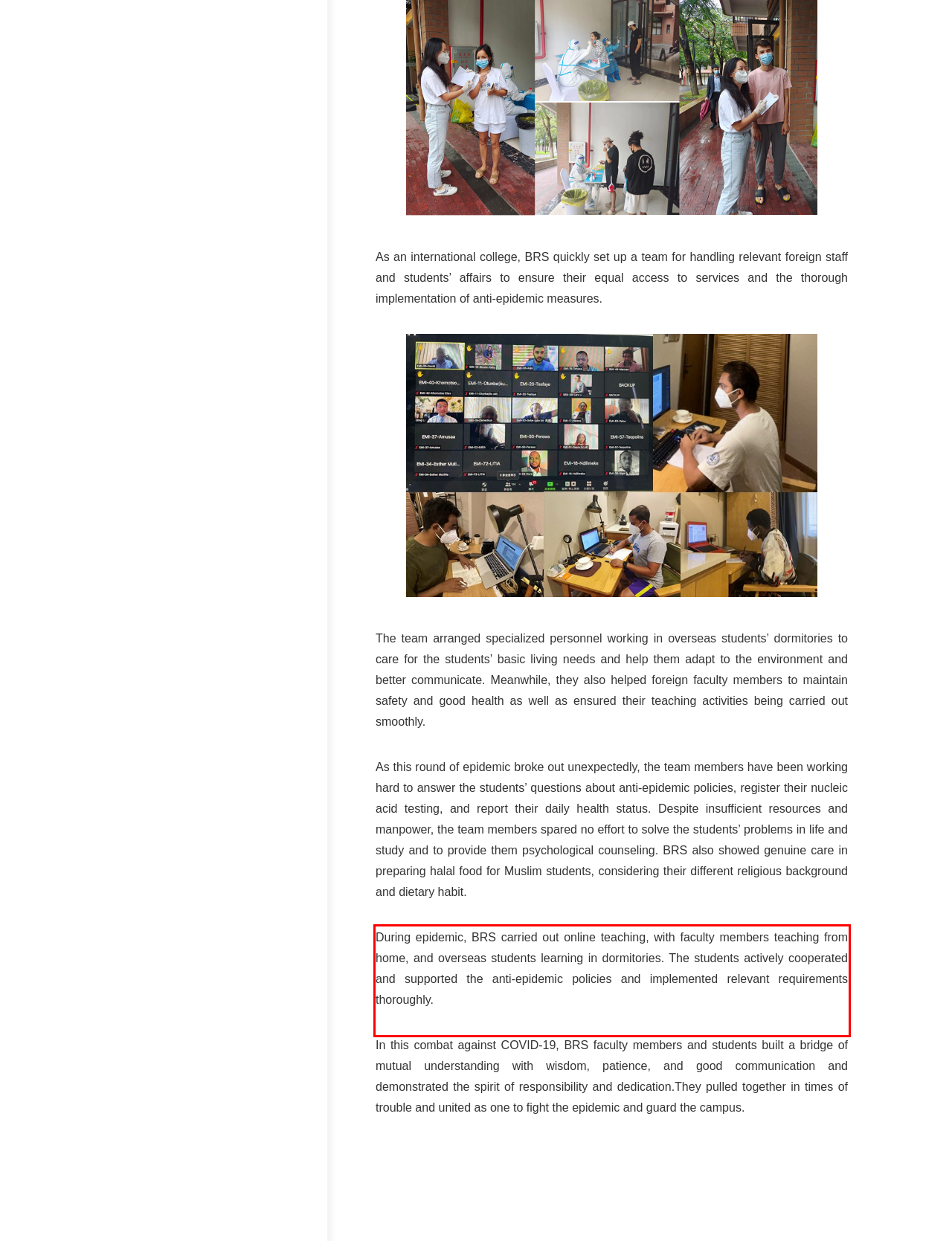Identify and extract the text within the red rectangle in the screenshot of the webpage.

During epidemic, BRS carried out online teaching, with faculty members teaching from home, and overseas students learning in dormitories. The students actively cooperated and supported the anti-epidemic policies and implemented relevant requirements thoroughly.